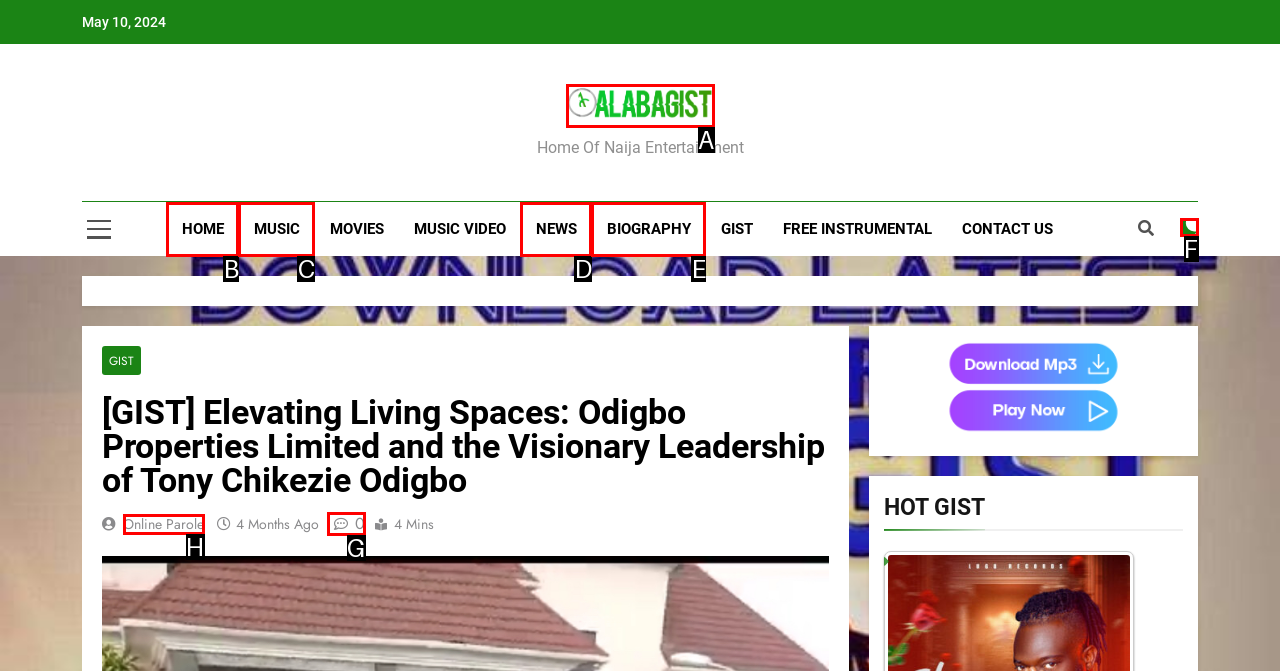Please indicate which HTML element to click in order to fulfill the following task: Search for a specific term Respond with the letter of the chosen option.

None